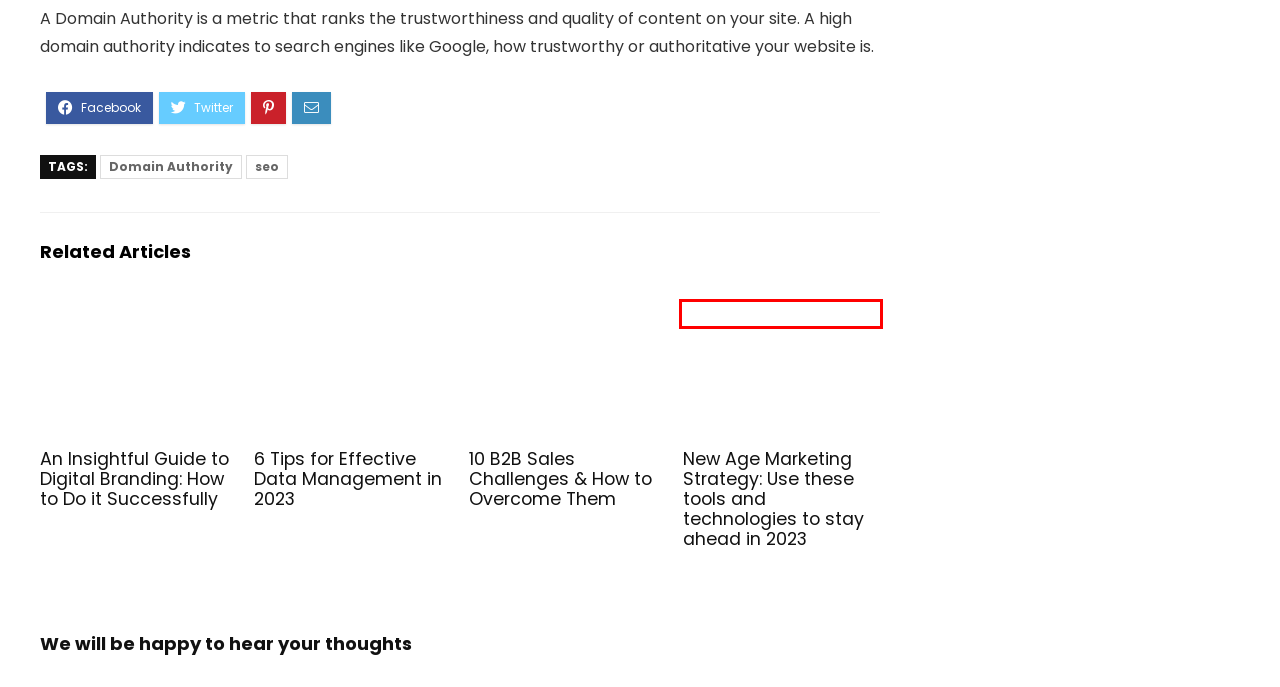You have received a screenshot of a webpage with a red bounding box indicating a UI element. Please determine the most fitting webpage description that matches the new webpage after clicking on the indicated element. The choices are:
A. New Age Marketing Strategy: Use These Tools And Technologies To Stay Ahead In 2023
B. How-To Archives - Digital Marketing
C. Digital Marketing - Content Marketing | Blogging | SEO
D. Seo Archives - Digital Marketing
E. The Role Of Content Marketing In Filling Your Sales Funnel
F. RankerX Coupon
G. 10 B2B Sales Challenges & How To Overcome Them
H. Proven Strategies To Boost E-commerce Sales And Skyrocket Revenue

A